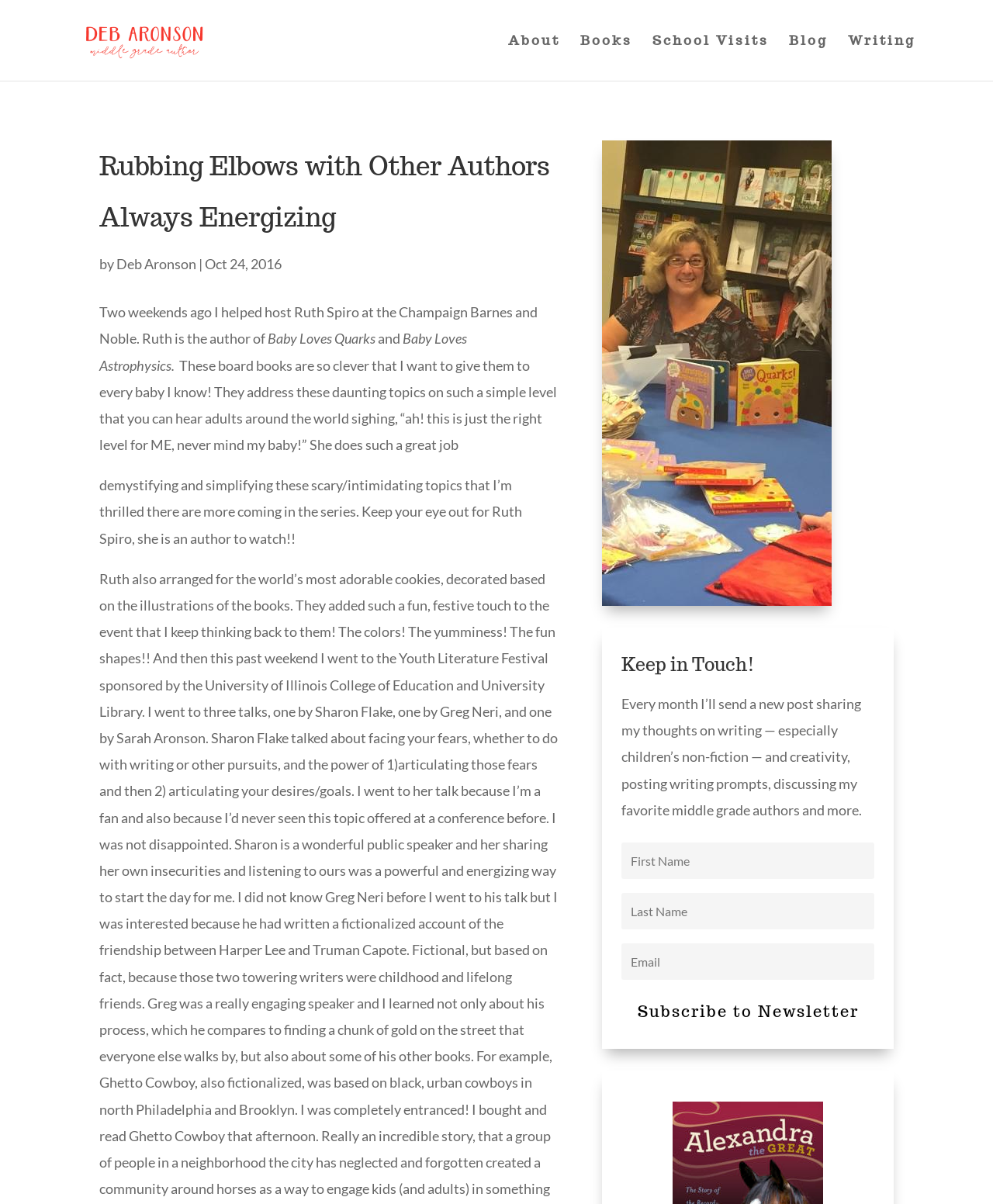Determine the bounding box coordinates of the clickable region to execute the instruction: "Click on the author's name". The coordinates should be four float numbers between 0 and 1, denoted as [left, top, right, bottom].

[0.081, 0.025, 0.25, 0.04]